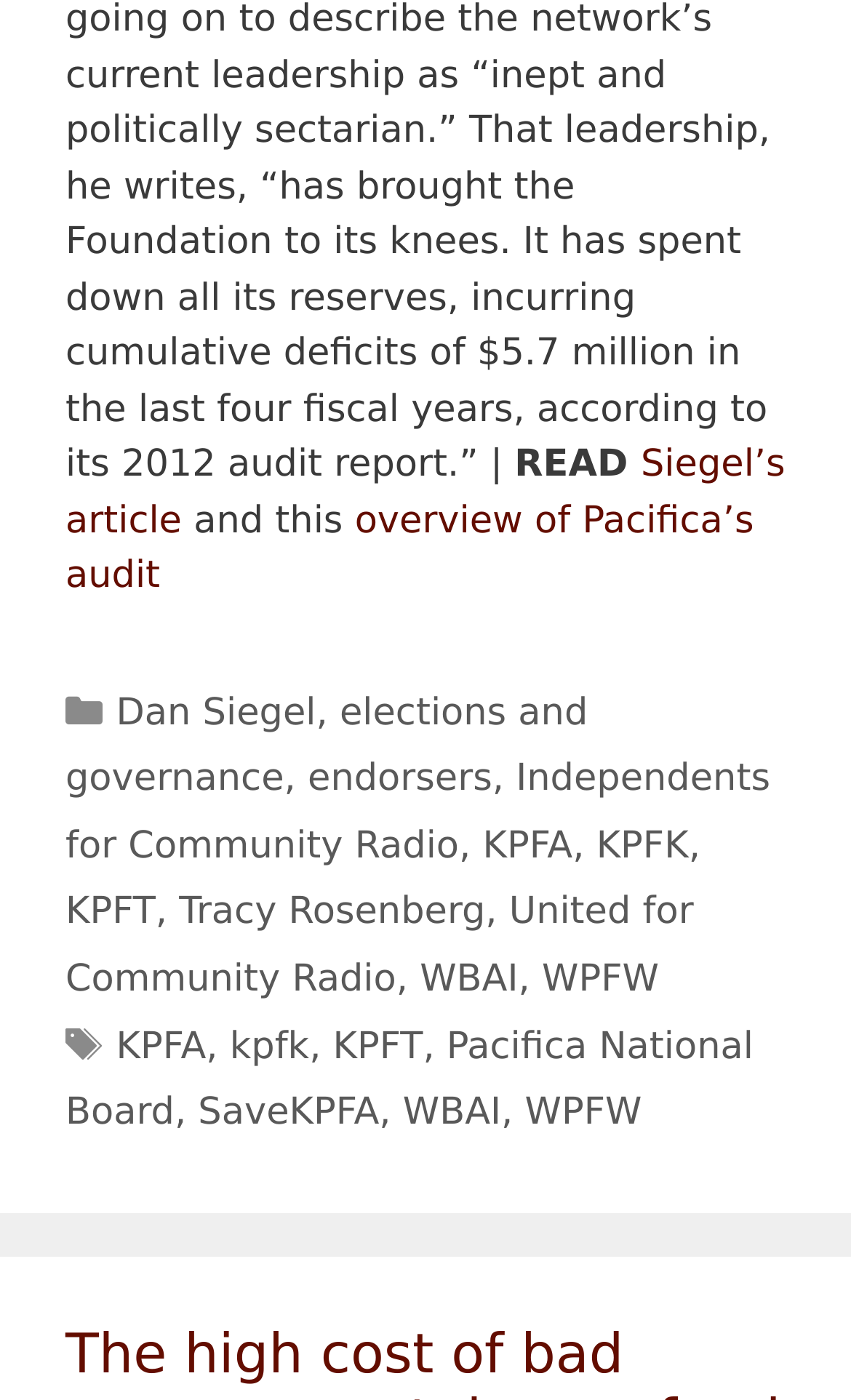What is the name of the author mentioned in the webpage?
Look at the screenshot and respond with one word or a short phrase.

Dan Siegel